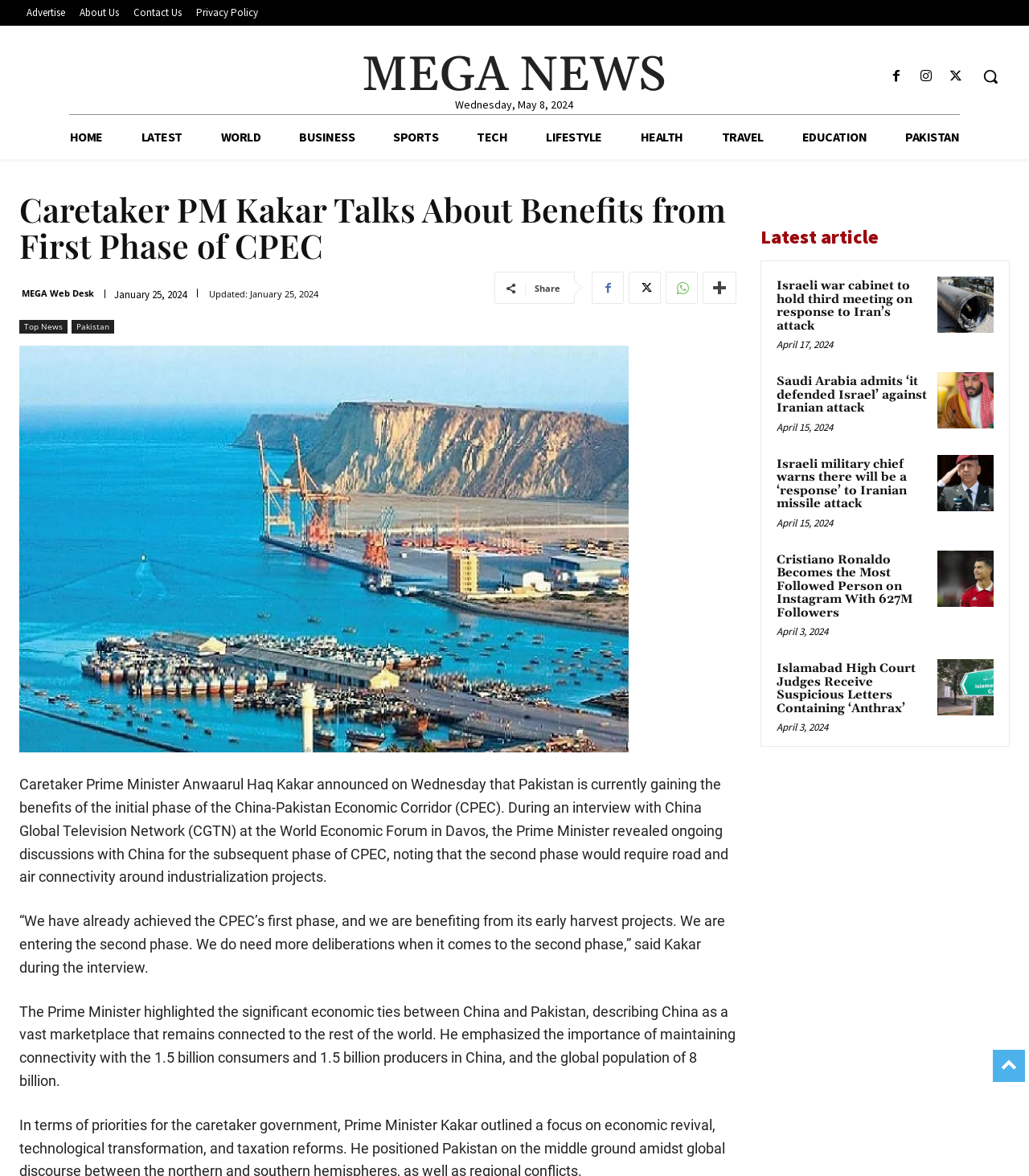Please locate the bounding box coordinates of the element that should be clicked to achieve the given instruction: "Search for something".

[0.944, 0.049, 0.981, 0.082]